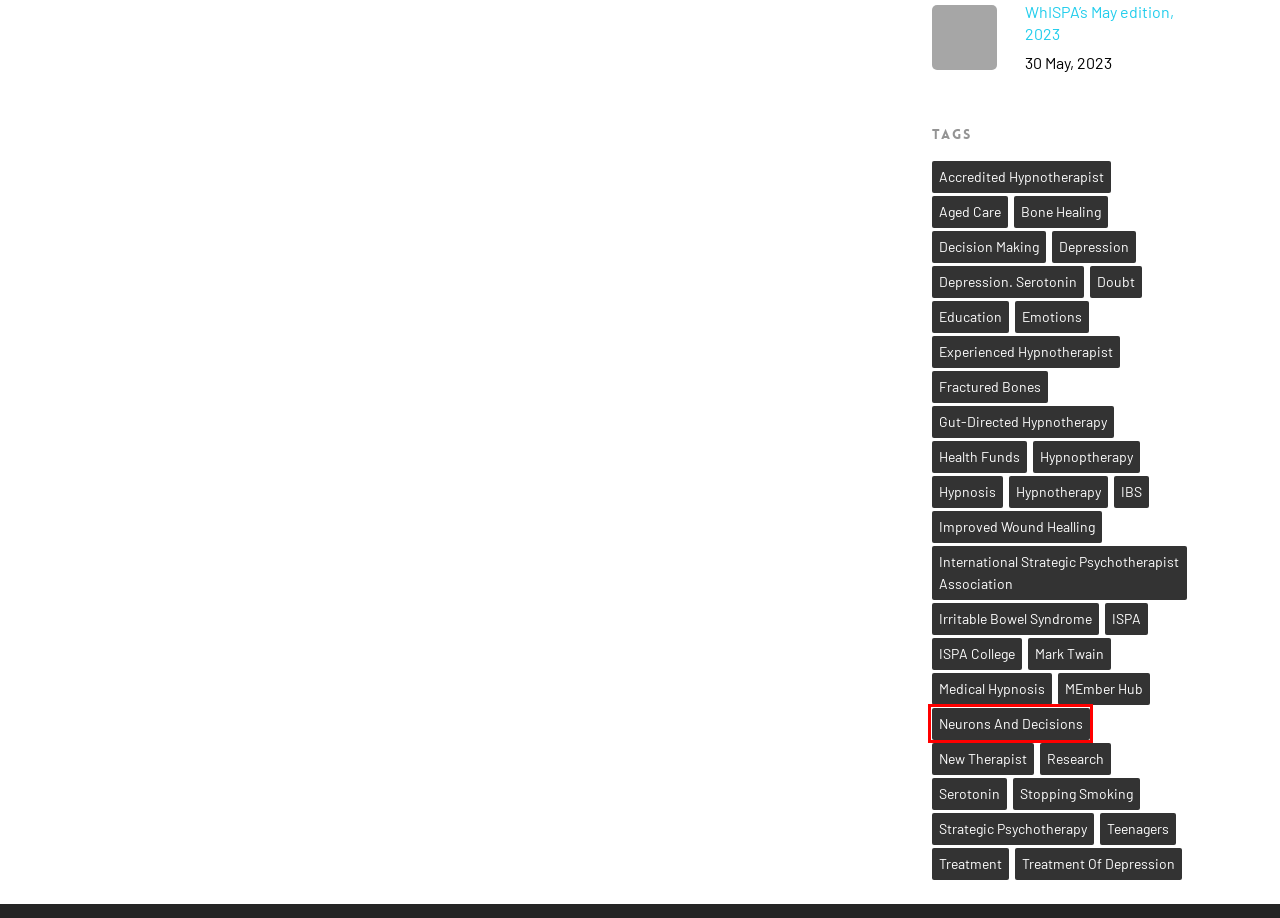Examine the screenshot of the webpage, which has a red bounding box around a UI element. Select the webpage description that best fits the new webpage after the element inside the red bounding box is clicked. Here are the choices:
A. international strategic psychotherapist association - ISPA Psychotherapy
B. Wh-ISPA's Member Newsletter - ISPA Psychotherapy
C. neurons and decisions - ISPA Psychotherapy
D. ISPA college - ISPA Psychotherapy
E. fractured bones - ISPA Psychotherapy
F. Teenagers - ISPA Psychotherapy
G. Huggins J - Search Results - PubMed
H. gut-directed hypnotherapy - ISPA Psychotherapy

C